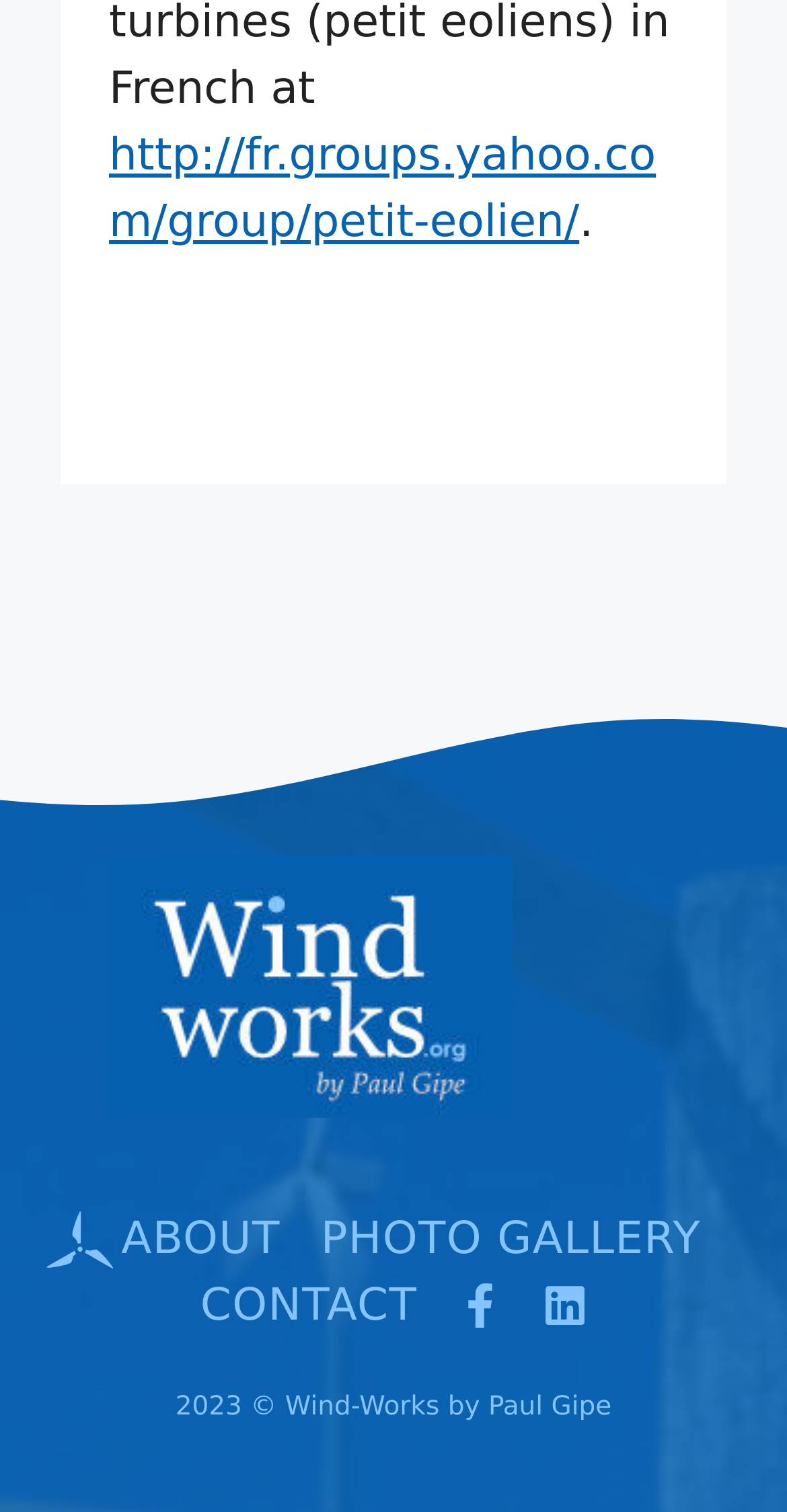Provide a thorough and detailed response to the question by examining the image: 
What is the year of copyright?

I found the copyright information at the bottom of the webpage, which states '2023 © Wind-Works by Paul Gipe'. The year of copyright is 2023.